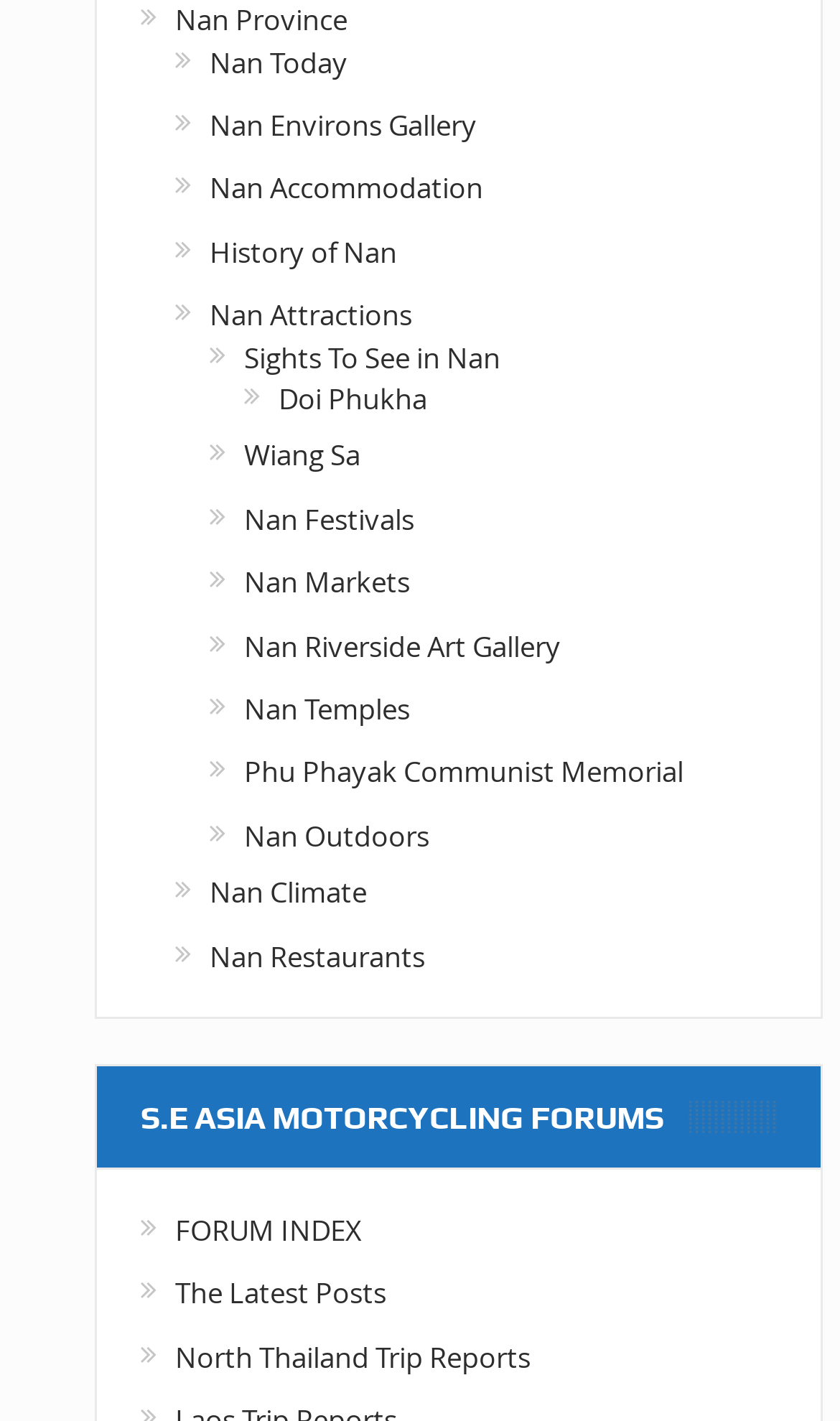Specify the bounding box coordinates of the area that needs to be clicked to achieve the following instruction: "view North Thailand Trip Reports".

[0.208, 0.941, 0.631, 0.968]